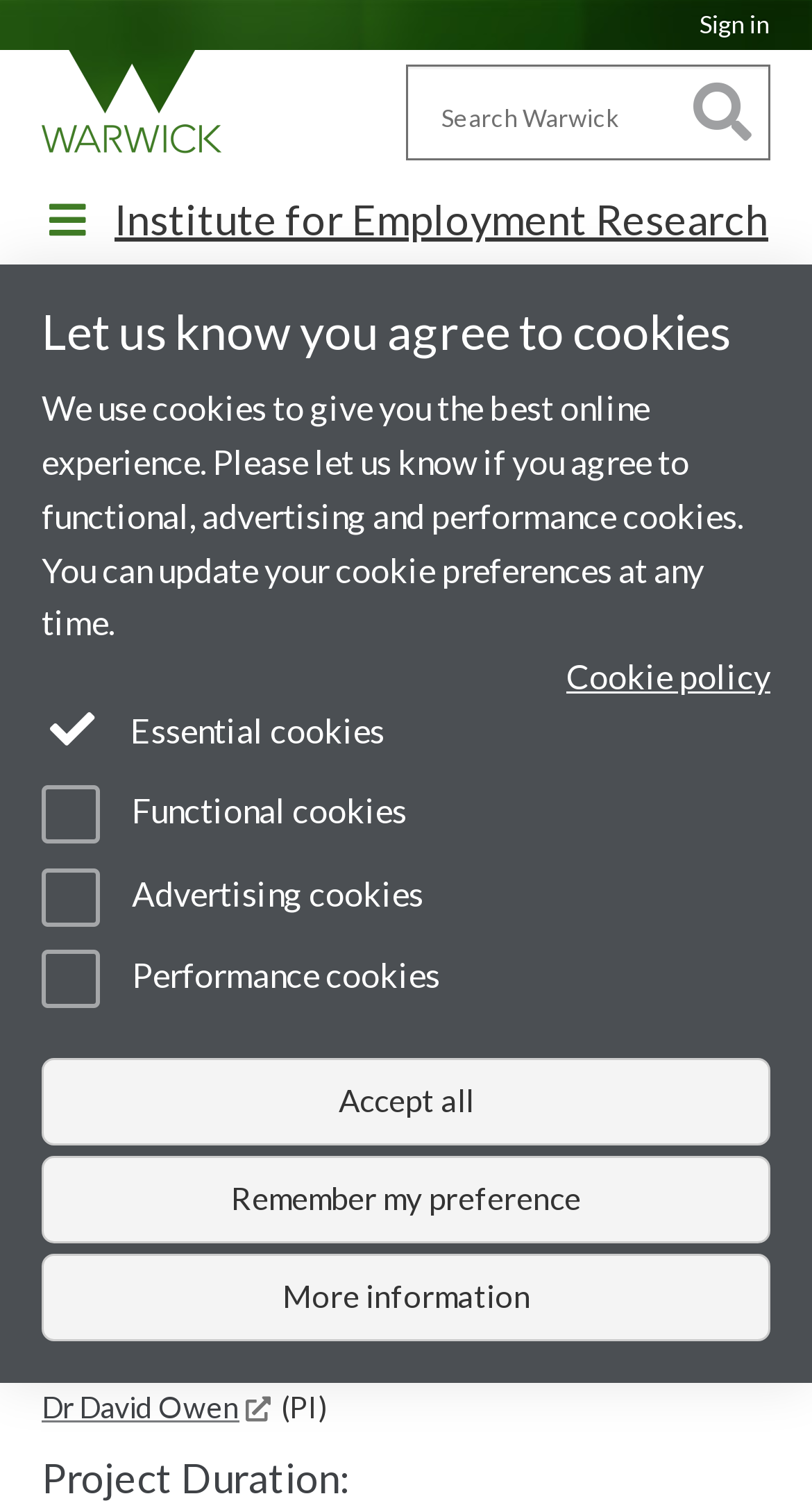What is the purpose of the research project?
From the image, respond with a single word or phrase.

To provide CITB with robust information on non-UK origin workers in the construction sector